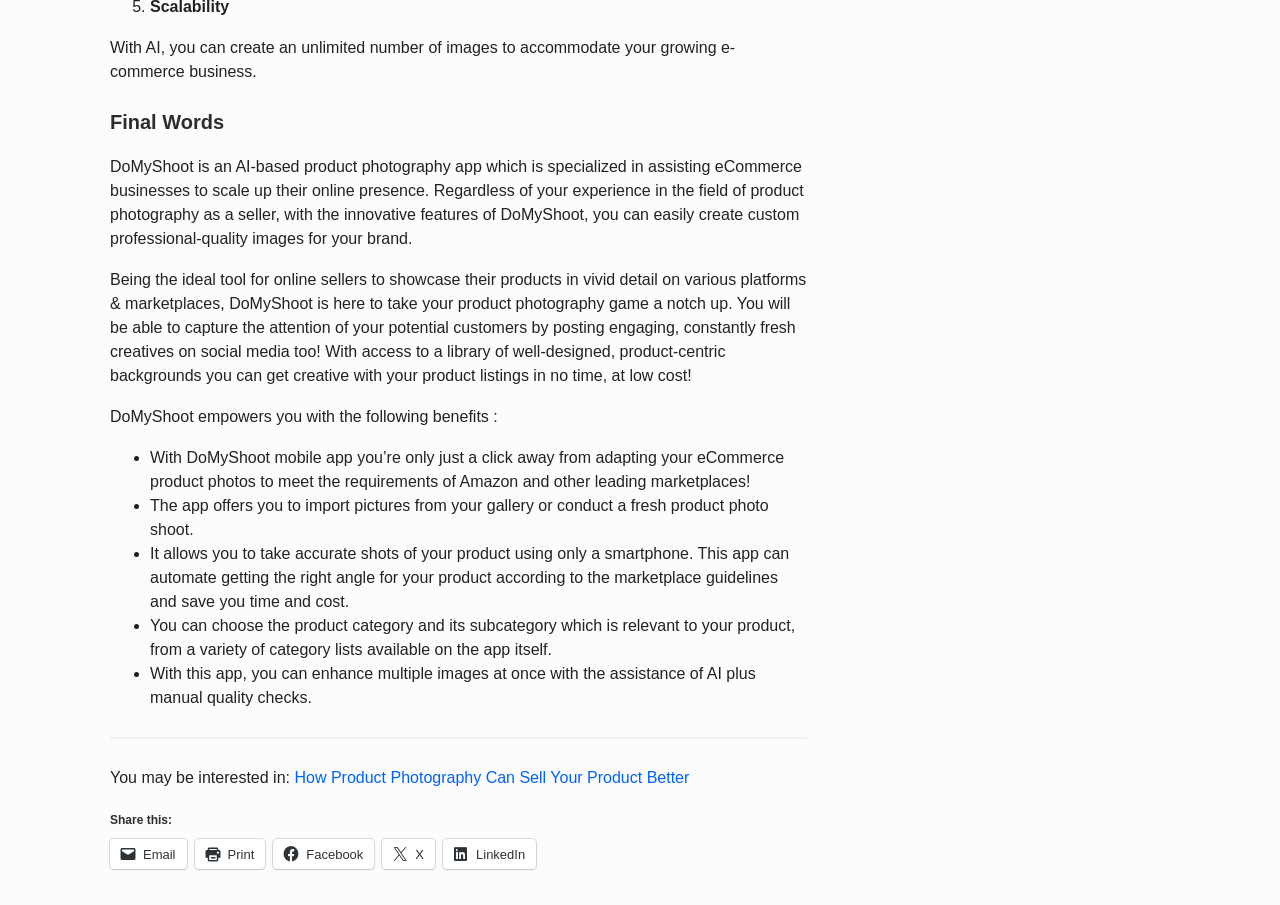Answer briefly with one word or phrase:
What is the purpose of the 'You may be interested in:' section?

Provide related content